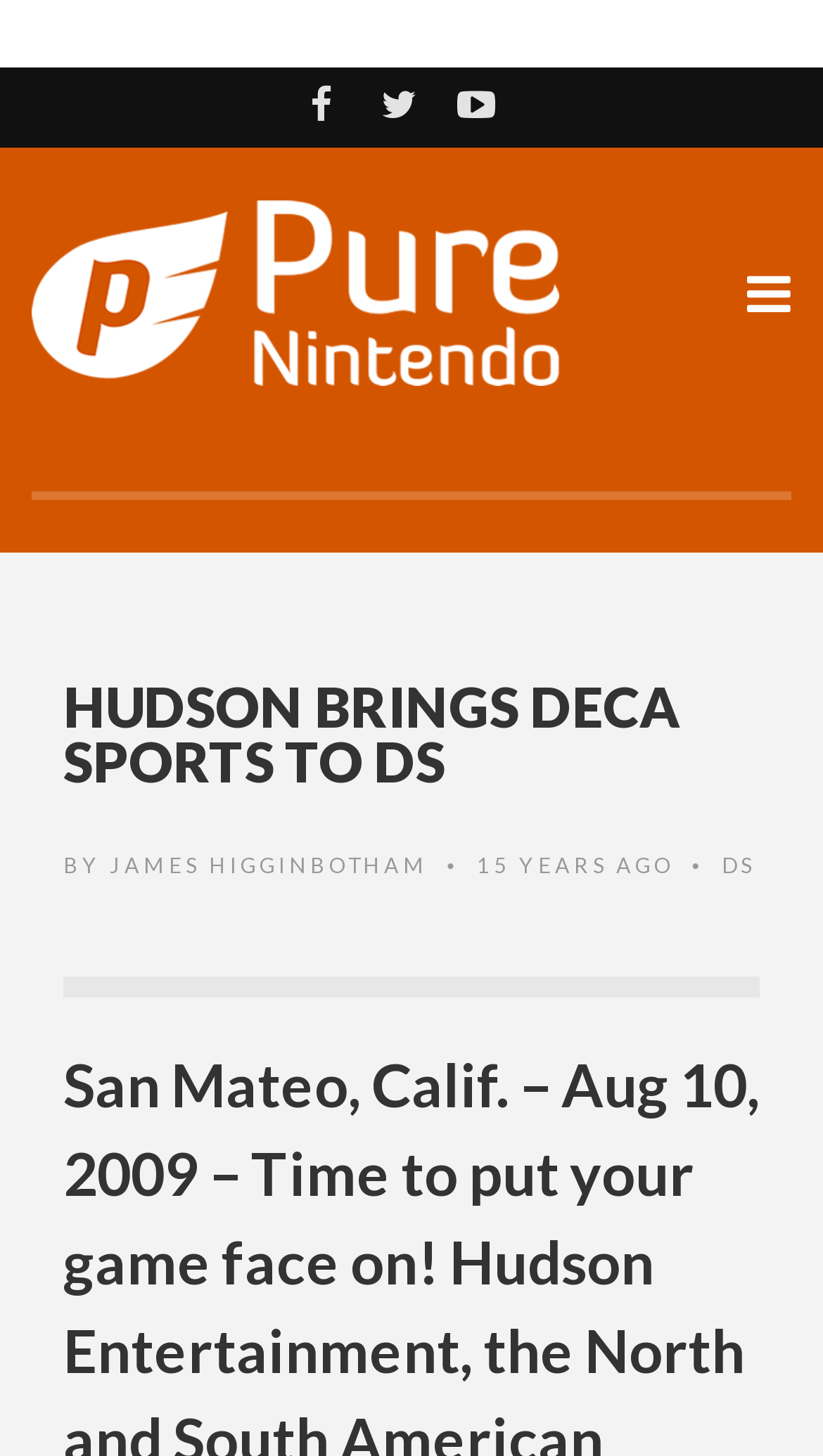How long ago was the article written?
Using the screenshot, give a one-word or short phrase answer.

15 YEARS AGO